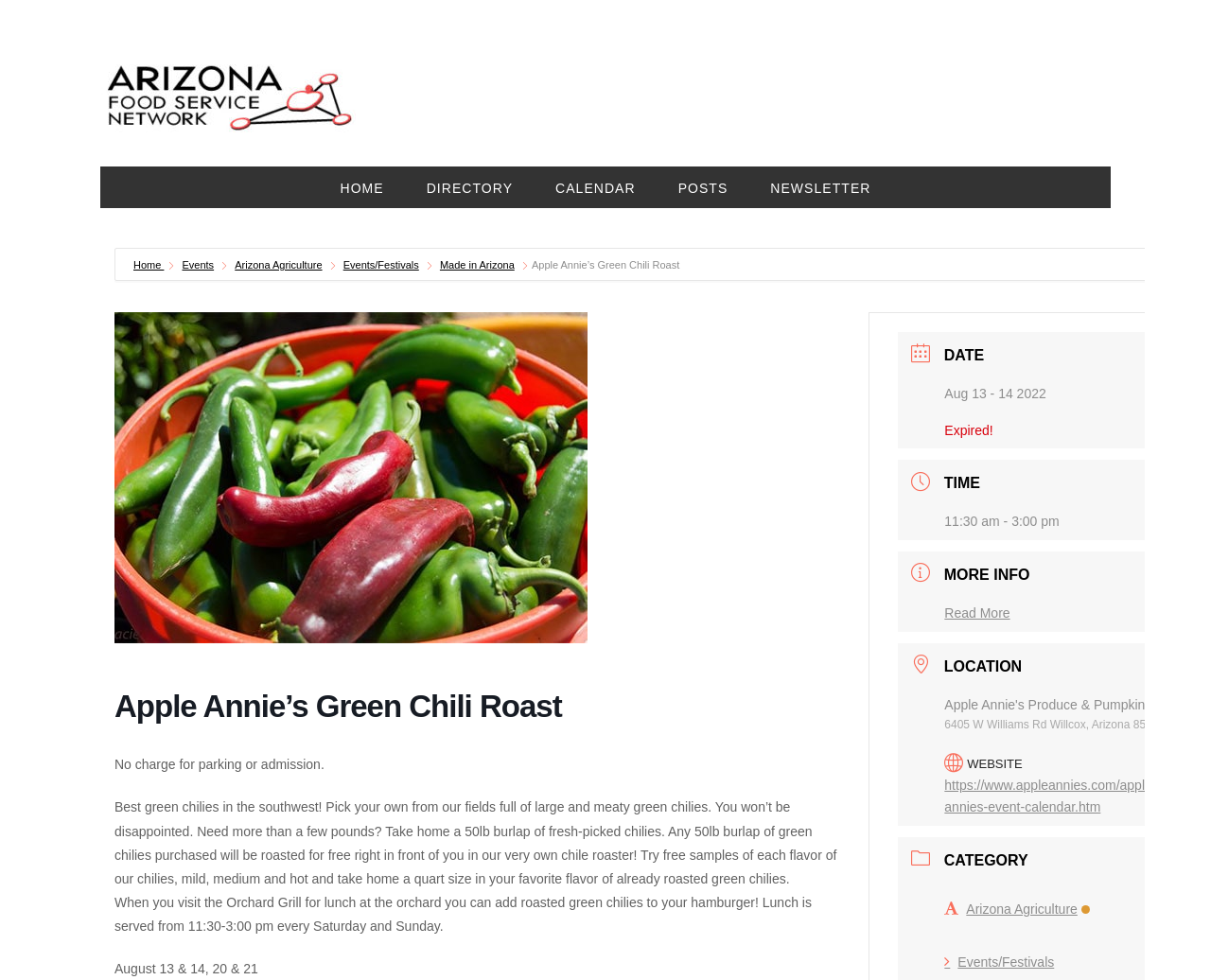Please identify the bounding box coordinates of where to click in order to follow the instruction: "view previous post".

None